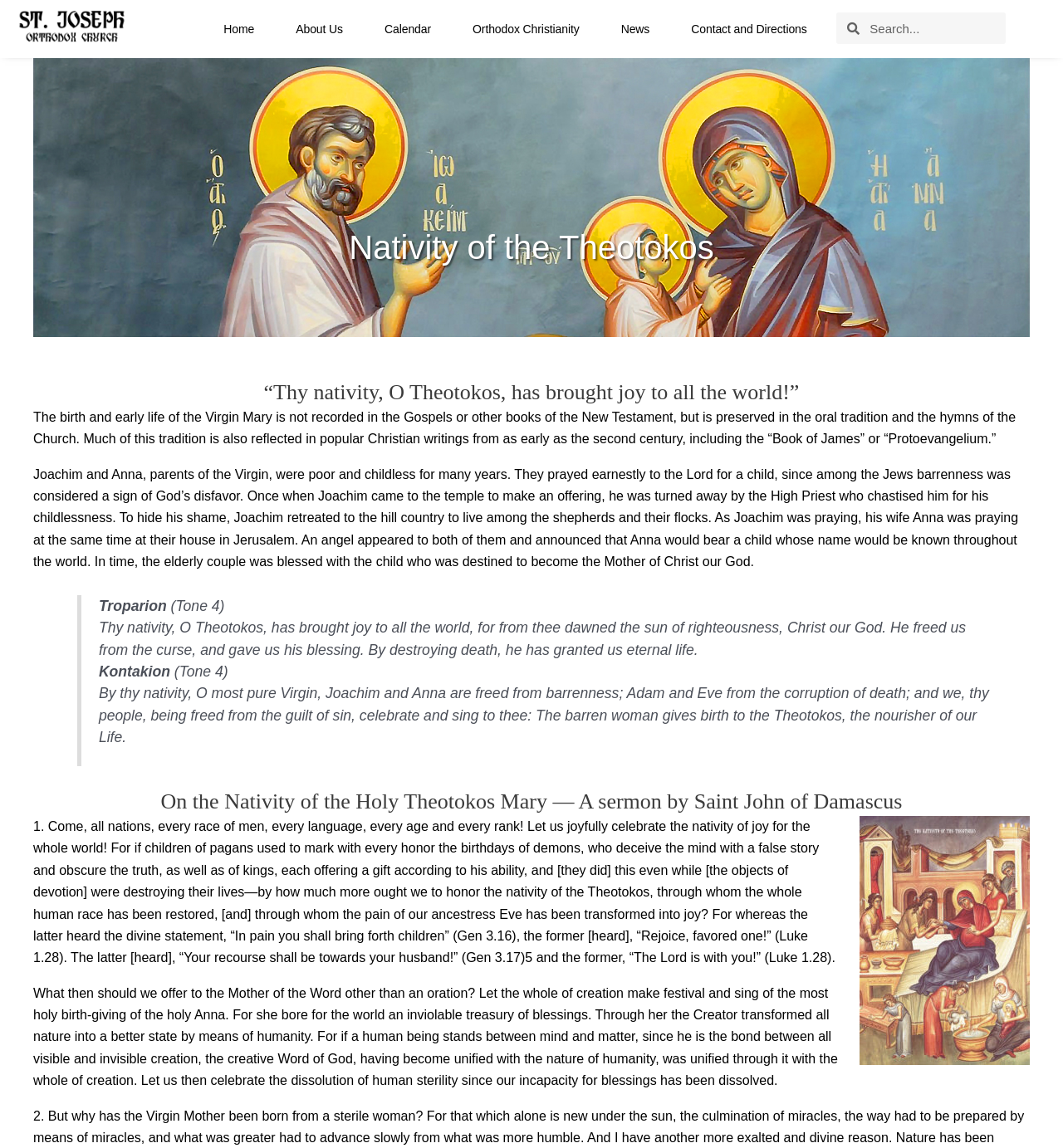What is the name of the parents of the Virgin Mary?
Refer to the screenshot and answer in one word or phrase.

Joachim and Anna